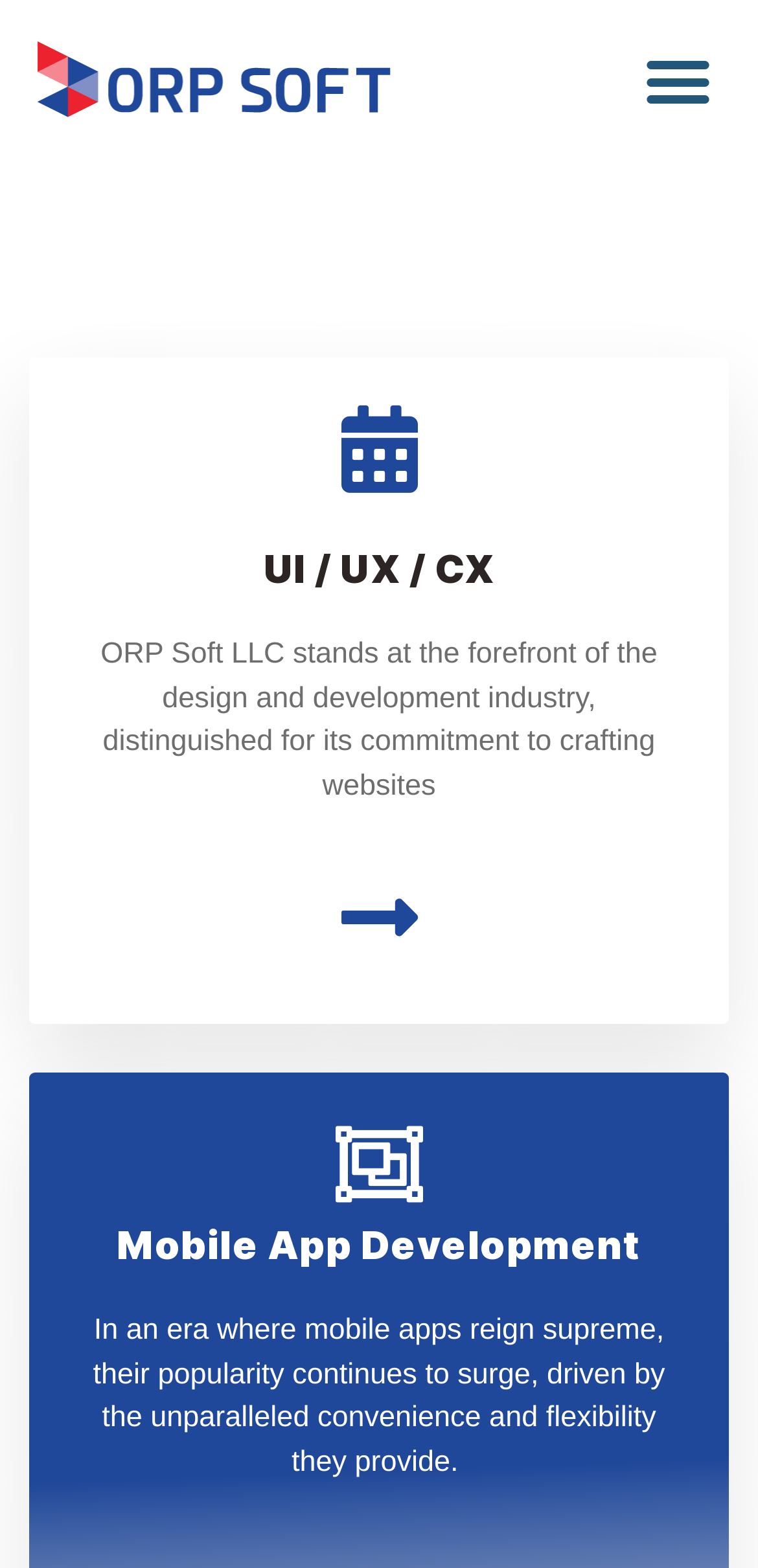What is the topic of the first paragraph?
Please provide a comprehensive and detailed answer to the question.

I determined the topic of the first paragraph by reading the StaticText element with the description 'ORP Soft LLC stands at the forefront of the design and development industry, distinguished for its commitment to crafting websites'.